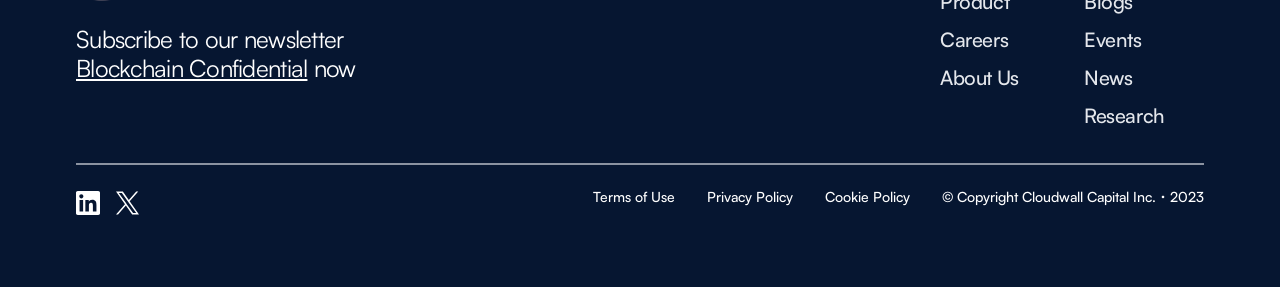Find the bounding box coordinates of the area to click in order to follow the instruction: "Check events".

[0.847, 0.088, 0.941, 0.192]